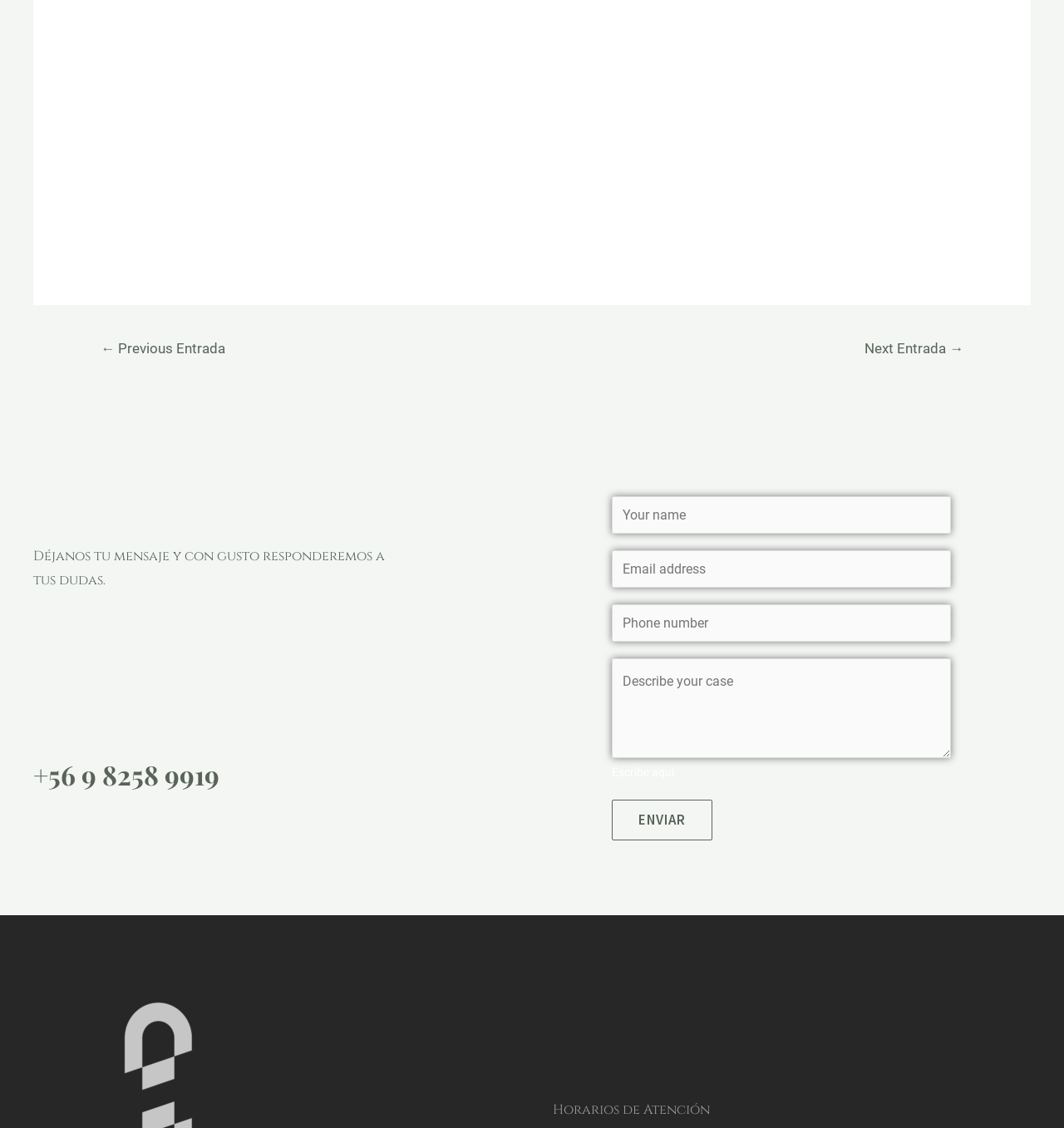Provide a thorough and detailed response to the question by examining the image: 
What is the static text 'Déjanos tu mensaje y con gusto responderemos a tus dudas.' used for?

I interpreted the purpose of the static text by looking at its content 'Déjanos tu mensaje y con gusto responderemos a tus dudas.' which means 'Leave us your message and we will gladly respond to your doubts.' in Spanish. This suggests that the text is used to invite users to leave a message or ask a question.